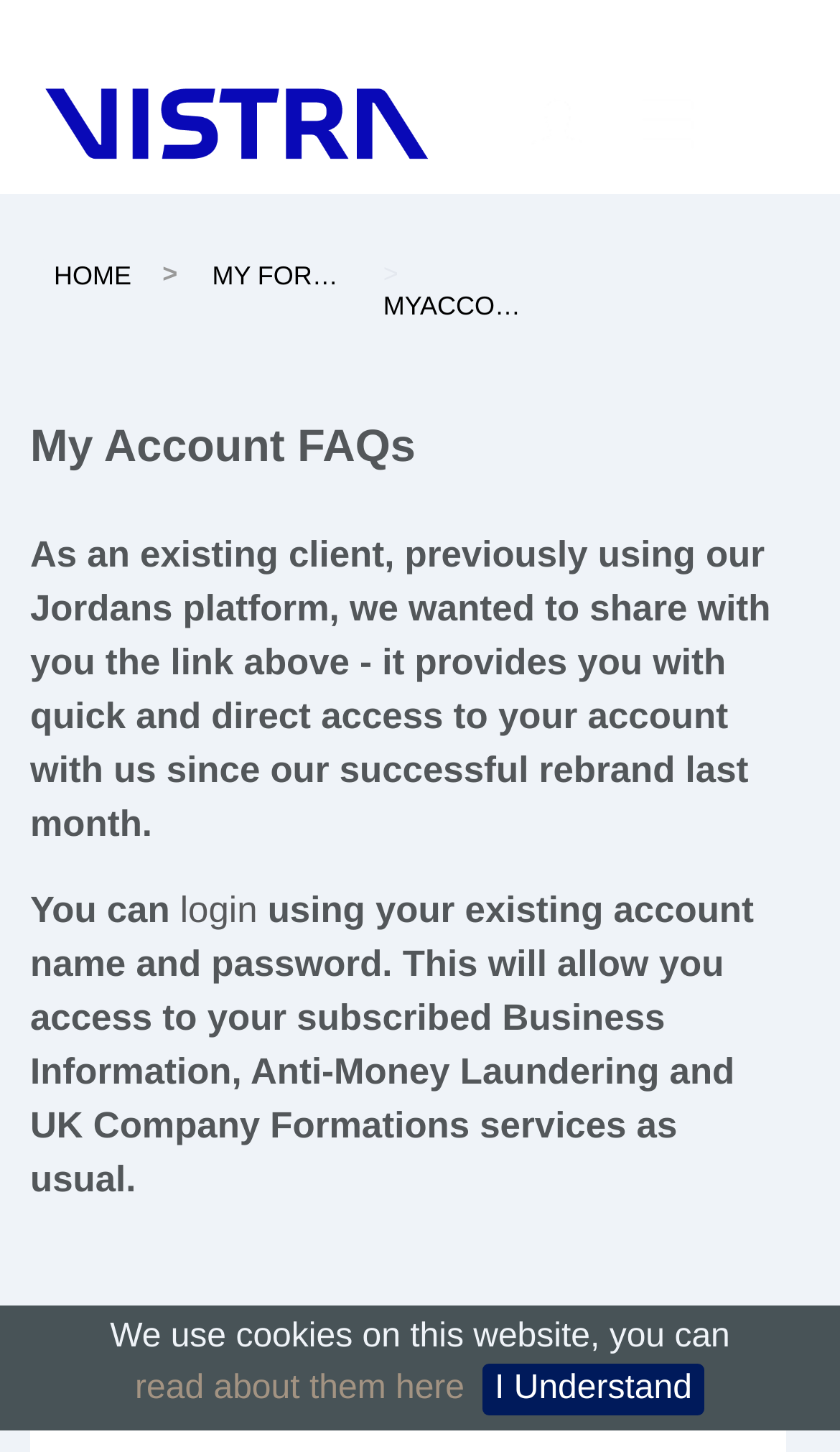How do I access my account?
Based on the screenshot, give a detailed explanation to answer the question.

According to the webpage, as an existing client, I can login using my existing account name and password to access my subscribed Business Information, Anti-Money Laundering and UK Company Formations services.